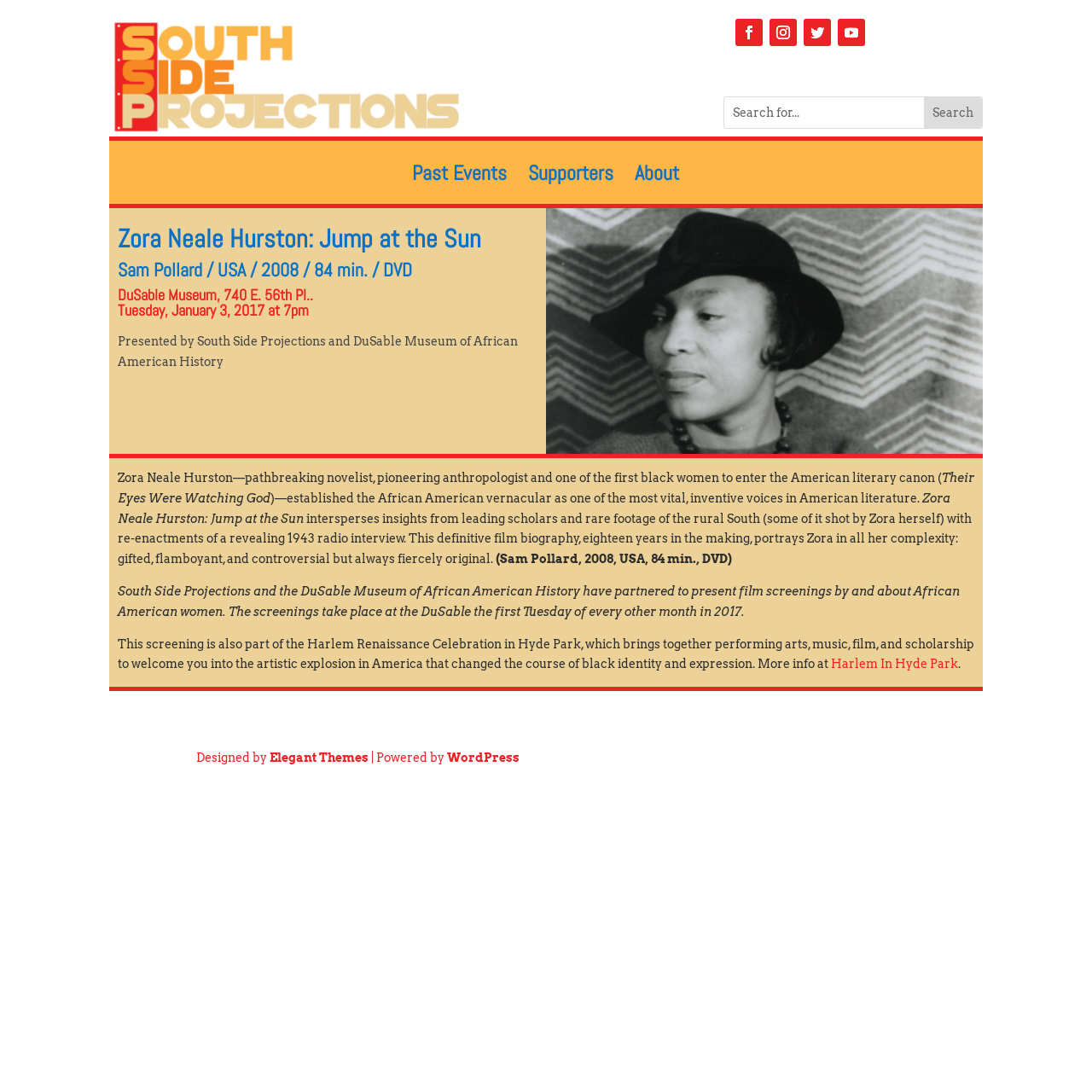Please indicate the bounding box coordinates of the element's region to be clicked to achieve the instruction: "Click on Past Events". Provide the coordinates as four float numbers between 0 and 1, i.e., [left, top, right, bottom].

[0.378, 0.153, 0.464, 0.187]